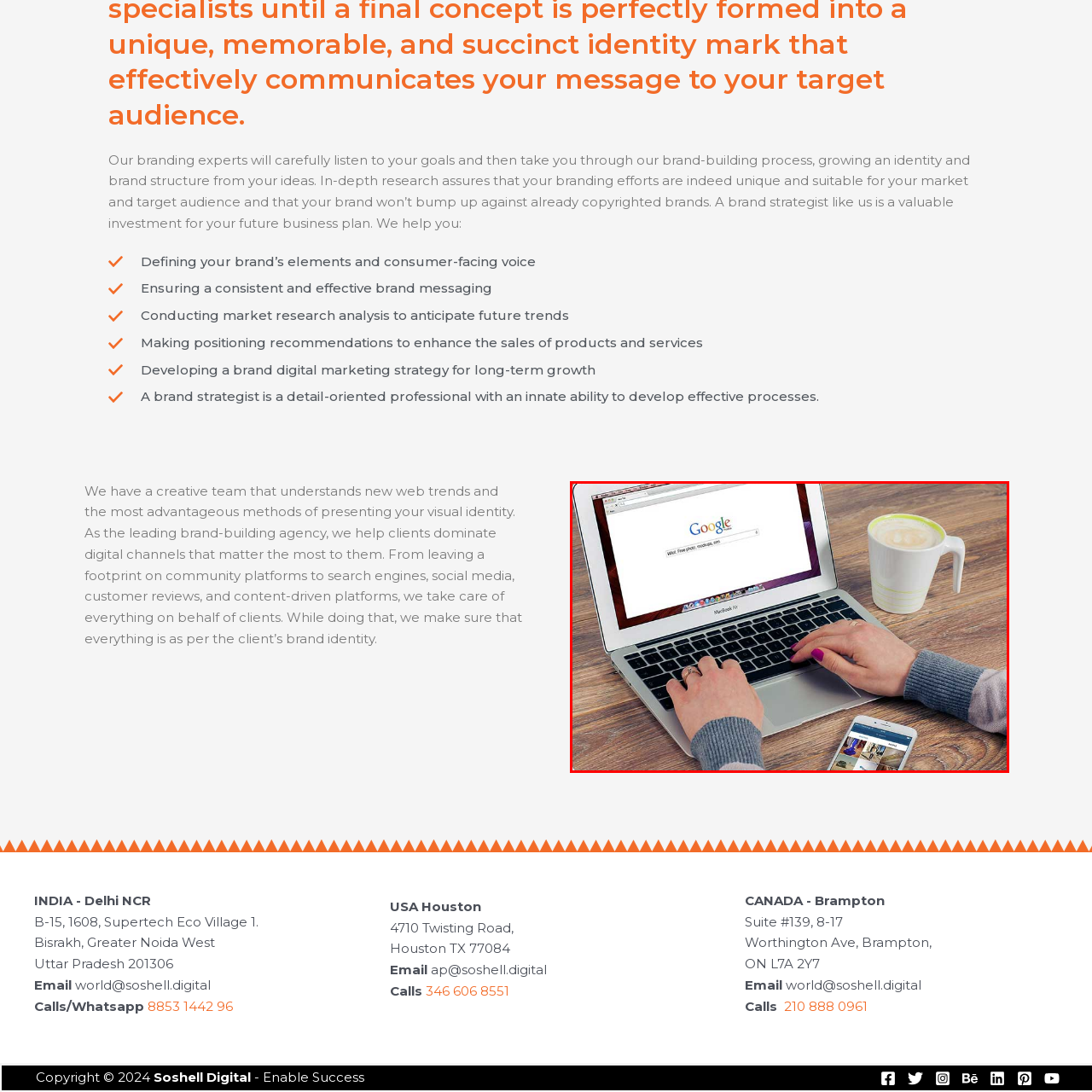Generate a thorough description of the part of the image enclosed by the red boundary.

The image showcases a person's hands typing on a sleek MacBook Air, which prominently displays the Google search page on its screen. The individual is using a light blue sweater with a grey hue on the sleeves, suggesting a casual and comfortable work setting. Beside the laptop, a smartphone lies on the table, displaying an assortment of images, indicating the use of social media or an image gallery. A white cup with a green stripe sits nearby, likely filled with coffee or tea, adding a cozy touch to the workspace. The wooden table surface adds warmth to the scene, creating an inviting atmosphere for productivity and creativity in a digital landscape.